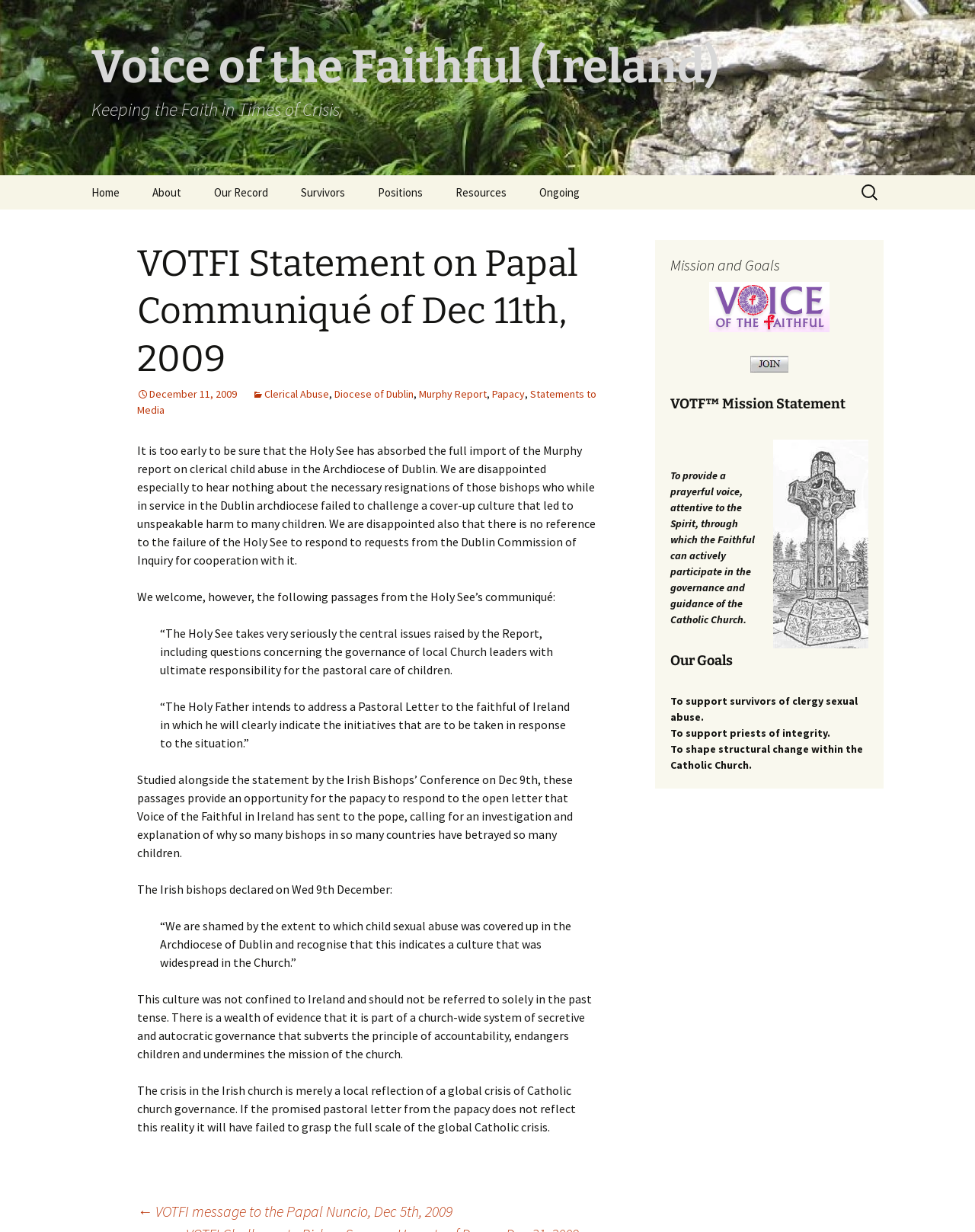Based on what you see in the screenshot, provide a thorough answer to this question: What is the name of the report mentioned in the article?

The name of the report can be found in the article where it is mentioned as 'the Murphy report on clerical child abuse in the Archdiocese of Dublin'.